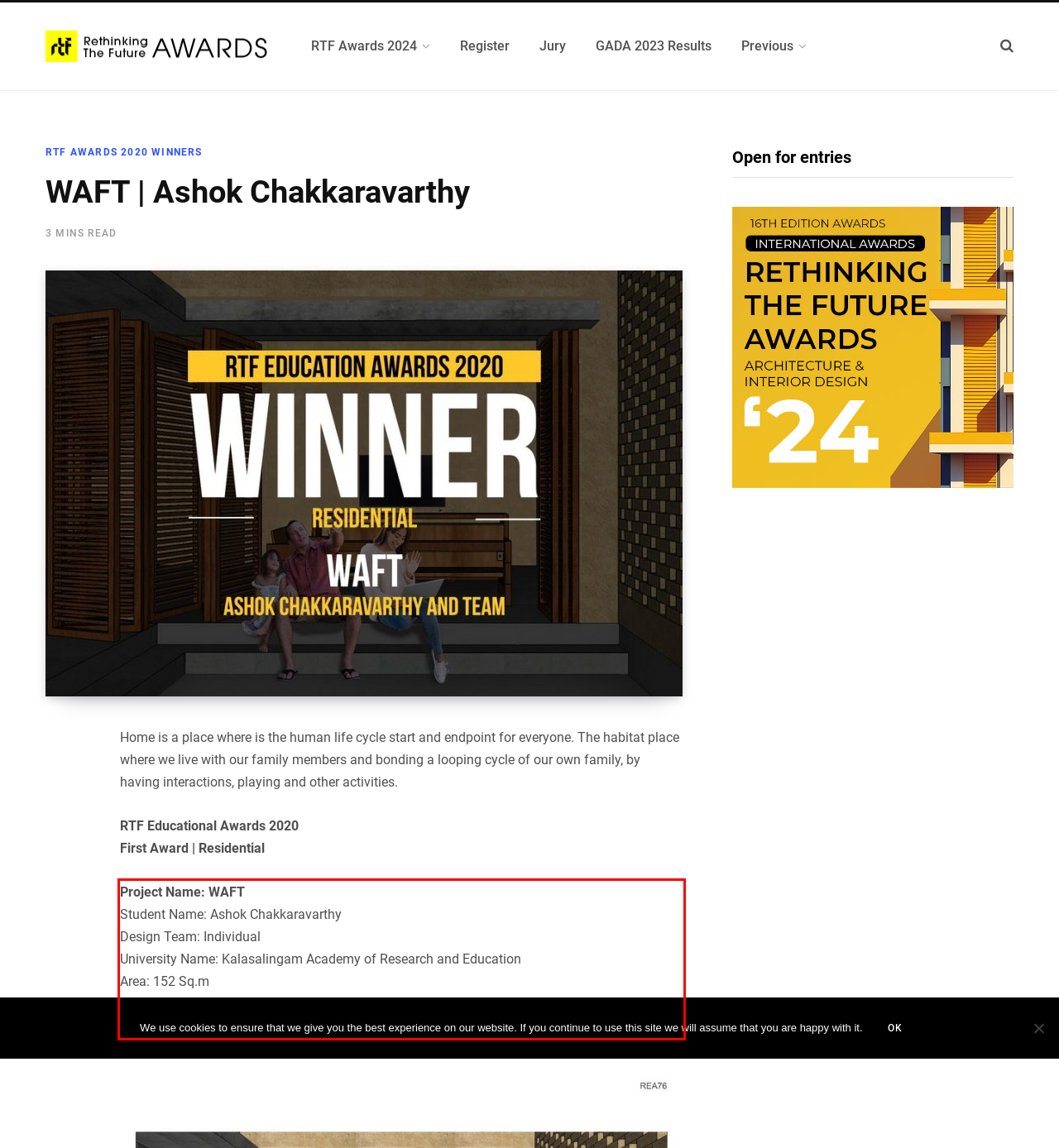You are provided with a screenshot of a webpage containing a red bounding box. Please extract the text enclosed by this red bounding box.

Project Name: WAFT Student Name: Ashok Chakkaravarthy Design Team: Individual University Name: Kalasalingam Academy of Research and Education Area: 152 Sq.m Year: 2019 Location: Aruppukottai